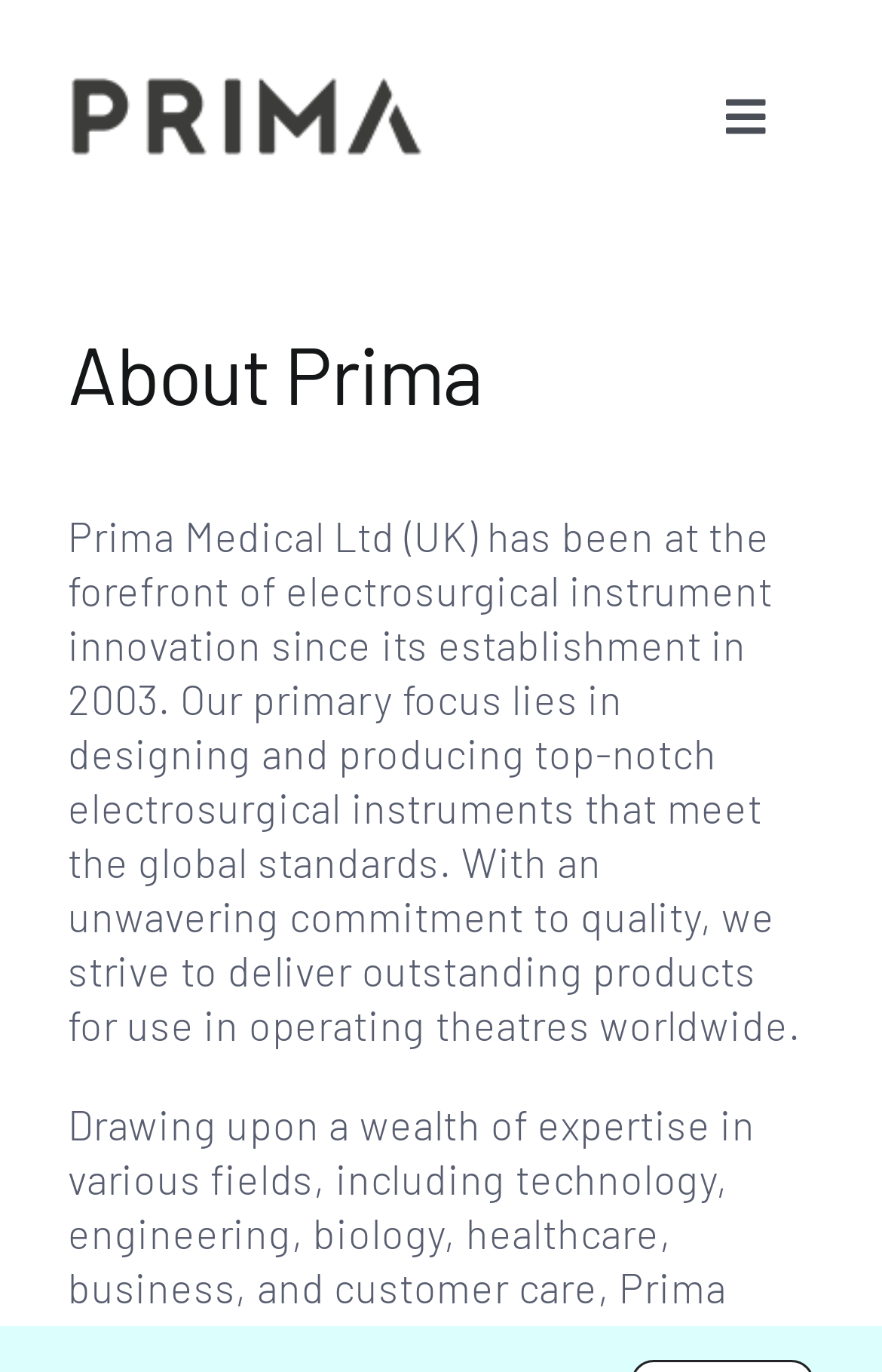Using the webpage screenshot, find the UI element described by Contact us. Provide the bounding box coordinates in the format (top-left x, top-left y, bottom-right x, bottom-right y), ensuring all values are floating point numbers between 0 and 1.

[0.0, 0.257, 1.0, 0.323]